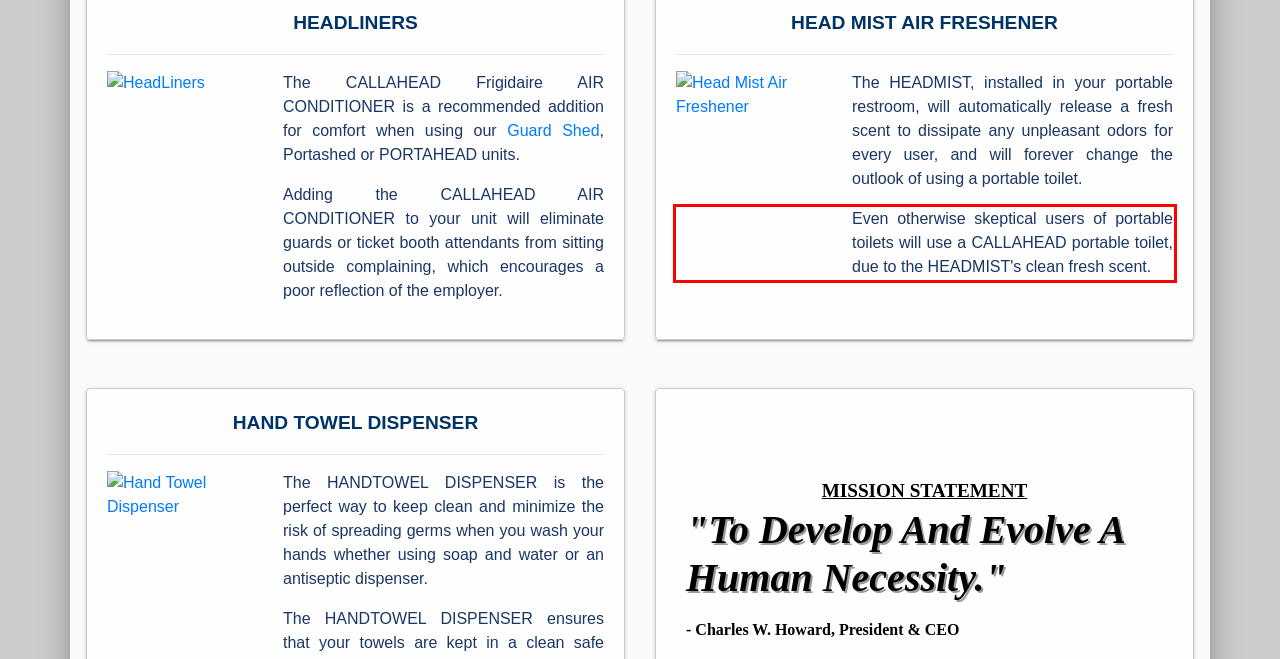You have a screenshot of a webpage with a red bounding box. Use OCR to generate the text contained within this red rectangle.

Even otherwise skeptical users of portable toilets will use a CALLAHEAD portable toilet, due to the HEADMIST's clean fresh scent.